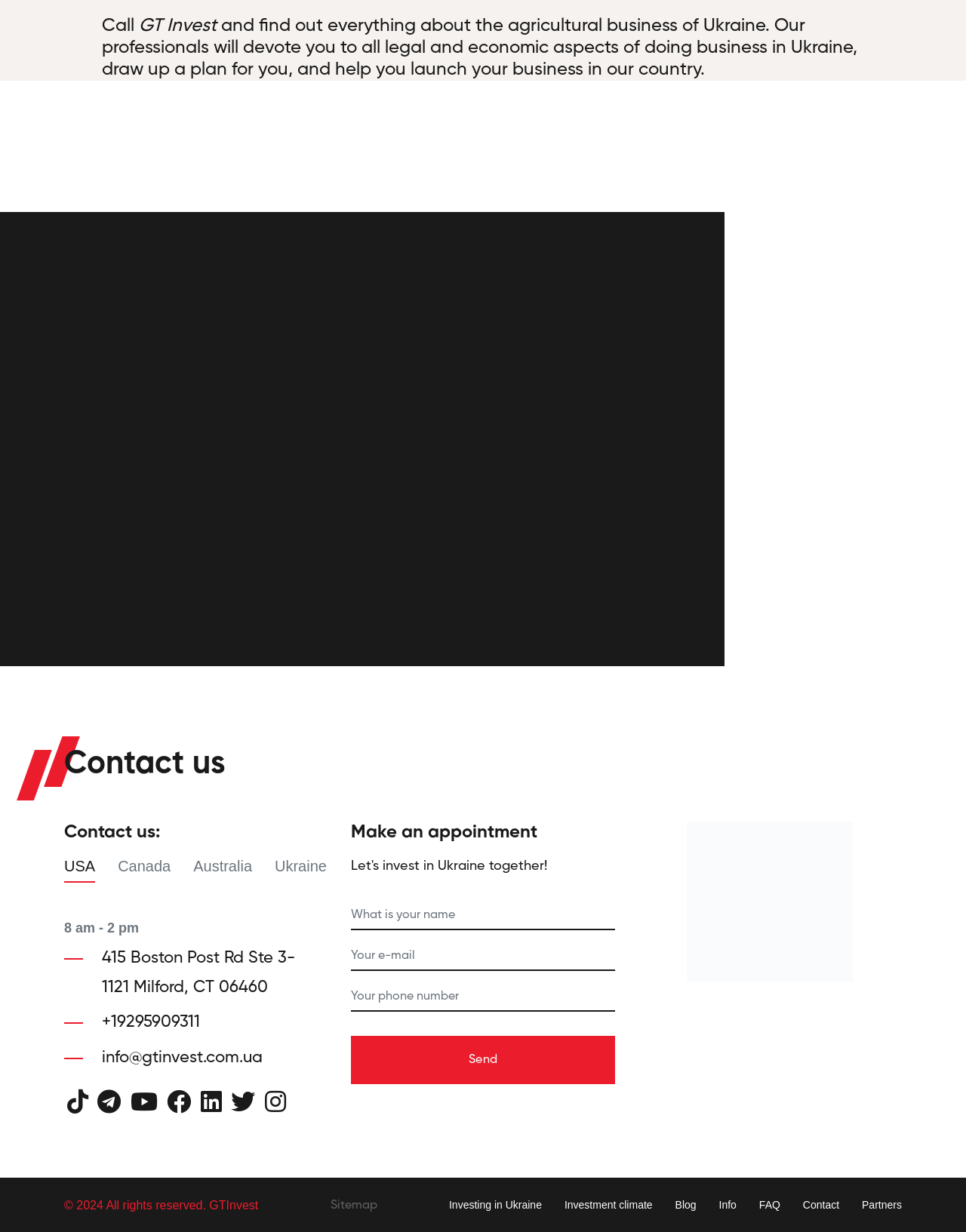Find the bounding box coordinates of the area that needs to be clicked in order to achieve the following instruction: "Enter your name in the textbox". The coordinates should be specified as four float numbers between 0 and 1, i.e., [left, top, right, bottom].

[0.363, 0.732, 0.637, 0.755]